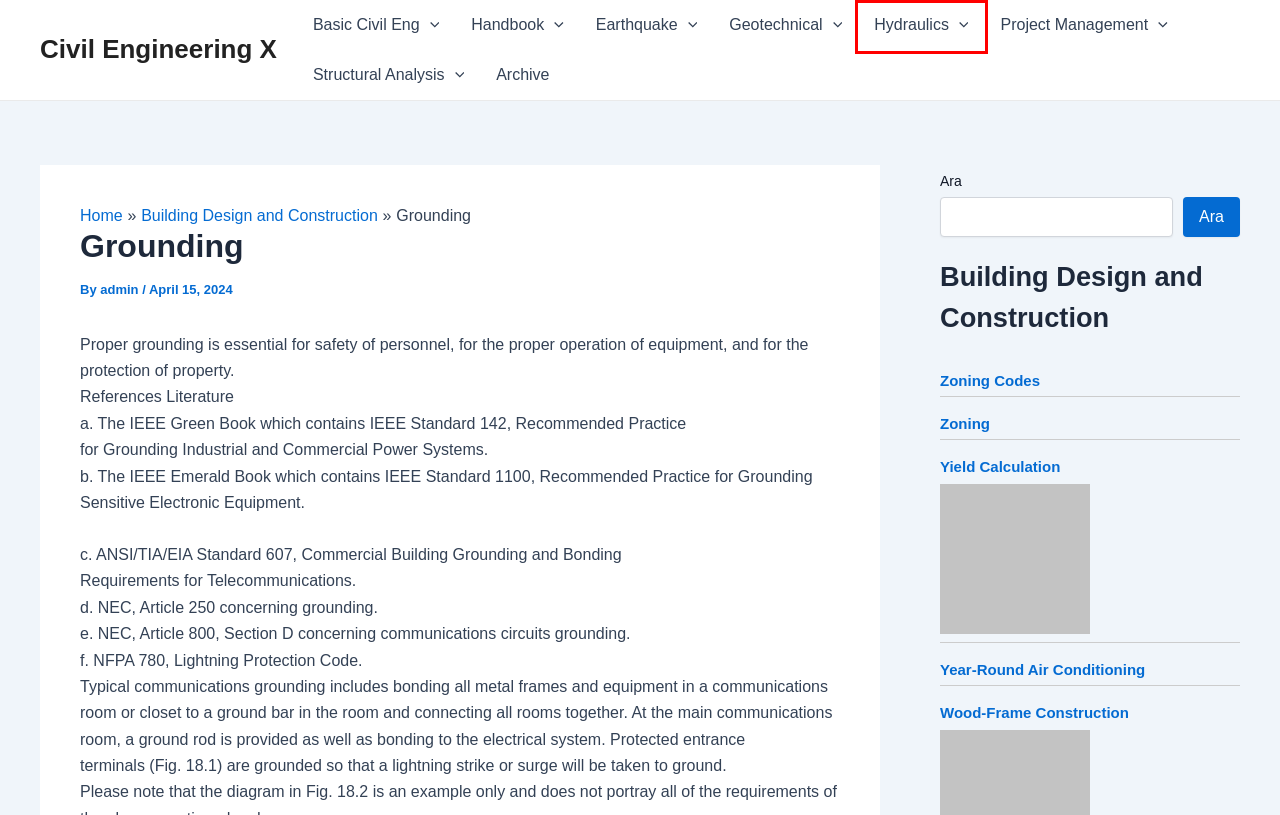You are provided with a screenshot of a webpage where a red rectangle bounding box surrounds an element. Choose the description that best matches the new webpage after clicking the element in the red bounding box. Here are the choices:
A. Geotechnical Engineering | Civil Engineering X
B. Building Design and Construction Handbook | Civil Engineering X
C. Zoning | Civil Engineering X
D. admin | Civil Engineering X
E. Basic Civil Engineering | Civil Engineering X
F. Hydraulics | Civil Engineering X
G. Structural Analysis | Civil Engineering X
H. Earthquake Engineering | Civil Engineering X

F